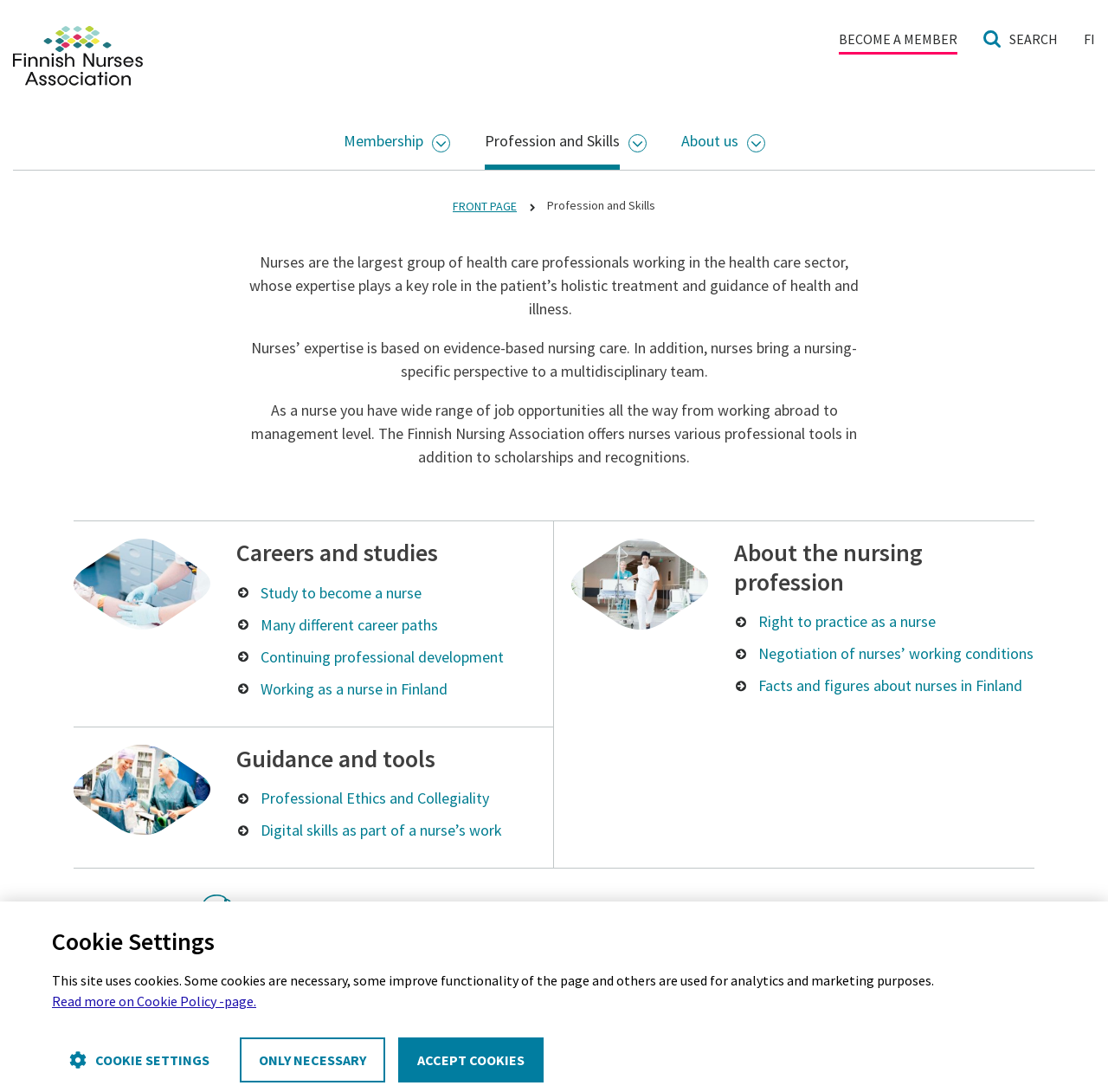Find the bounding box coordinates for the HTML element described as: "Negotiation of nurses’ working conditions". The coordinates should consist of four float values between 0 and 1, i.e., [left, top, right, bottom].

[0.685, 0.588, 0.933, 0.609]